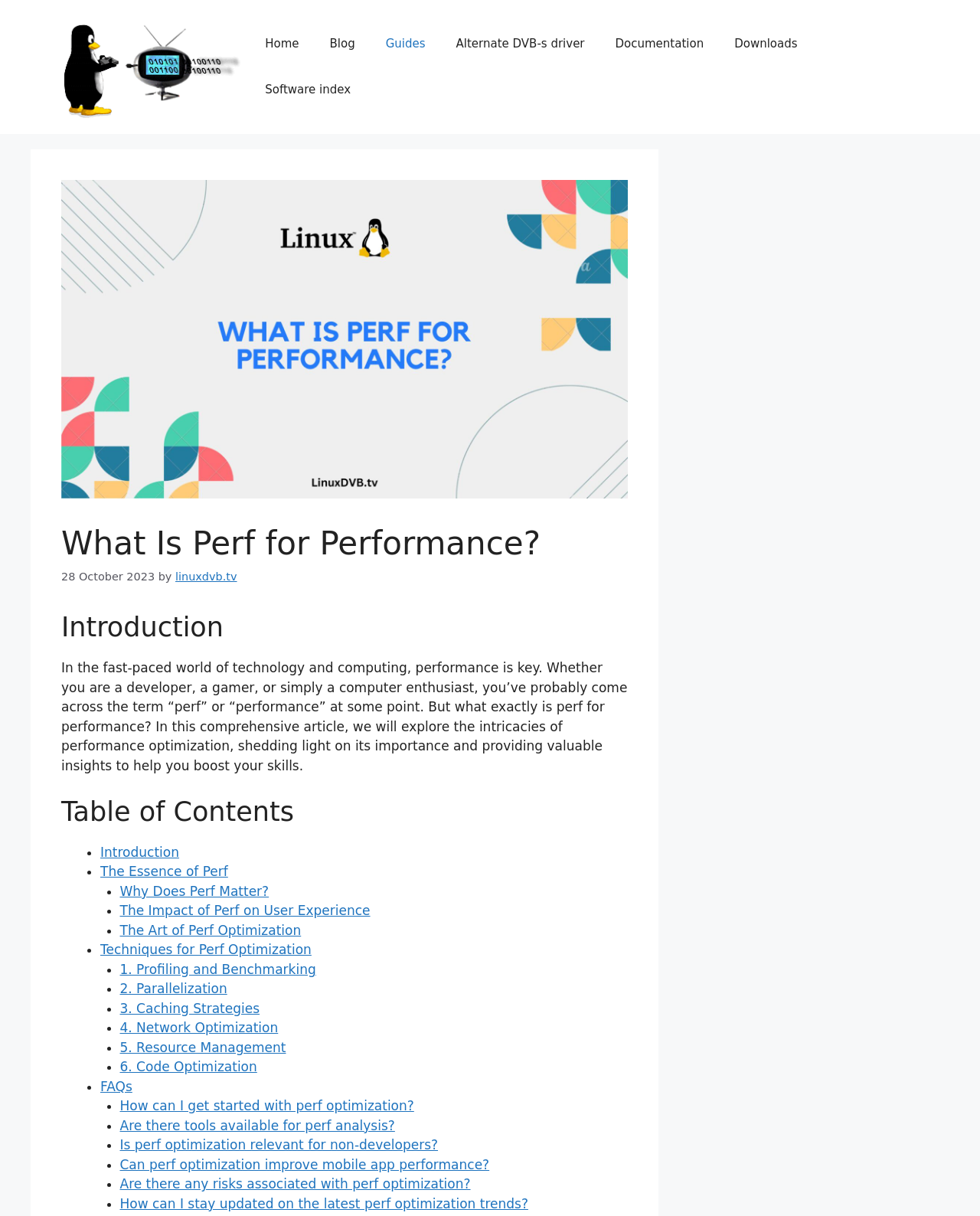Please locate the bounding box coordinates of the element that should be clicked to complete the given instruction: "Explore the 'Downloads' section".

[0.734, 0.017, 0.829, 0.055]